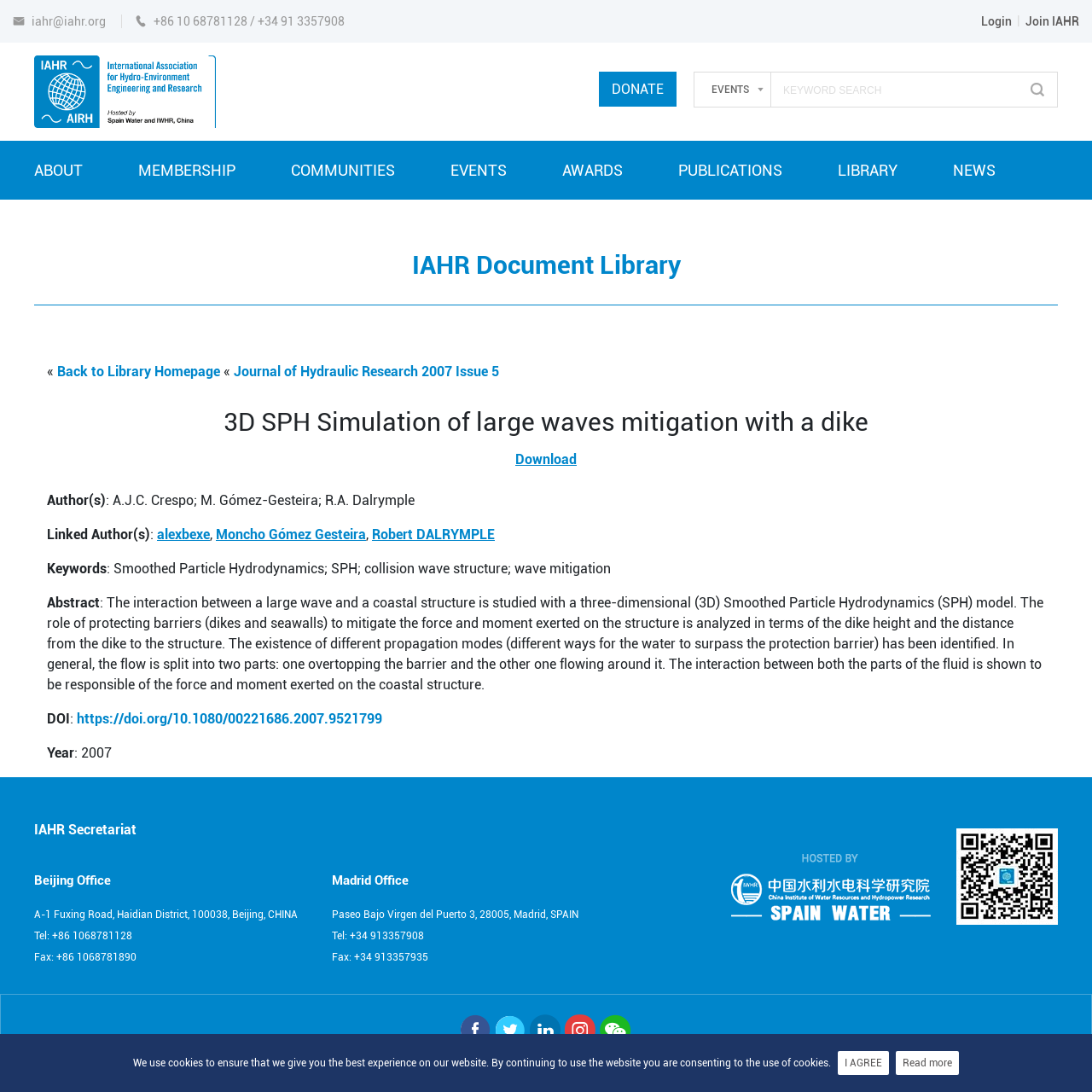Identify the bounding box coordinates for the UI element described as follows: "ABOUT". Ensure the coordinates are four float numbers between 0 and 1, formatted as [left, top, right, bottom].

[0.031, 0.138, 0.076, 0.173]